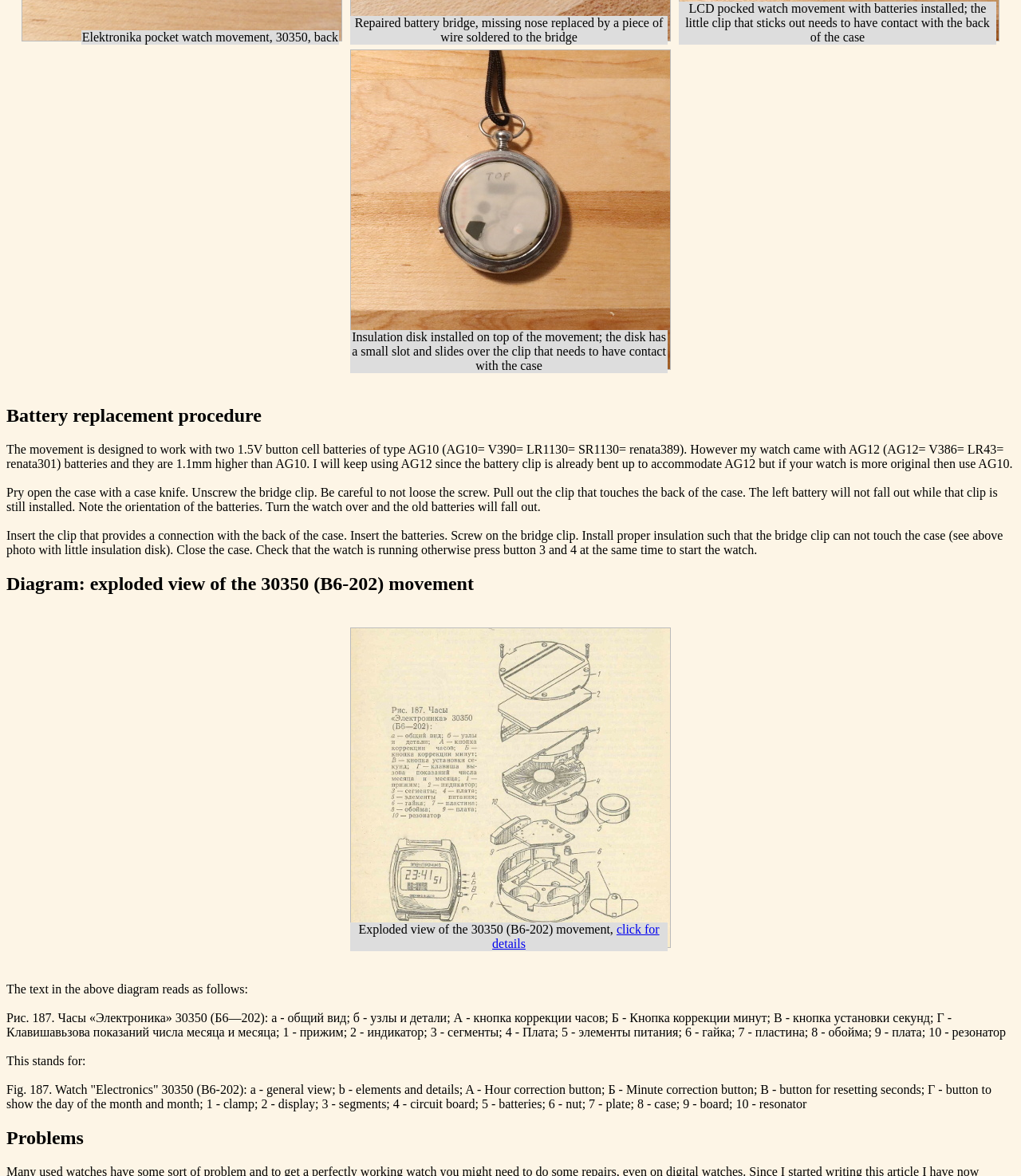Answer this question using a single word or a brief phrase:
What is the last step in the battery replacement procedure?

Close the case